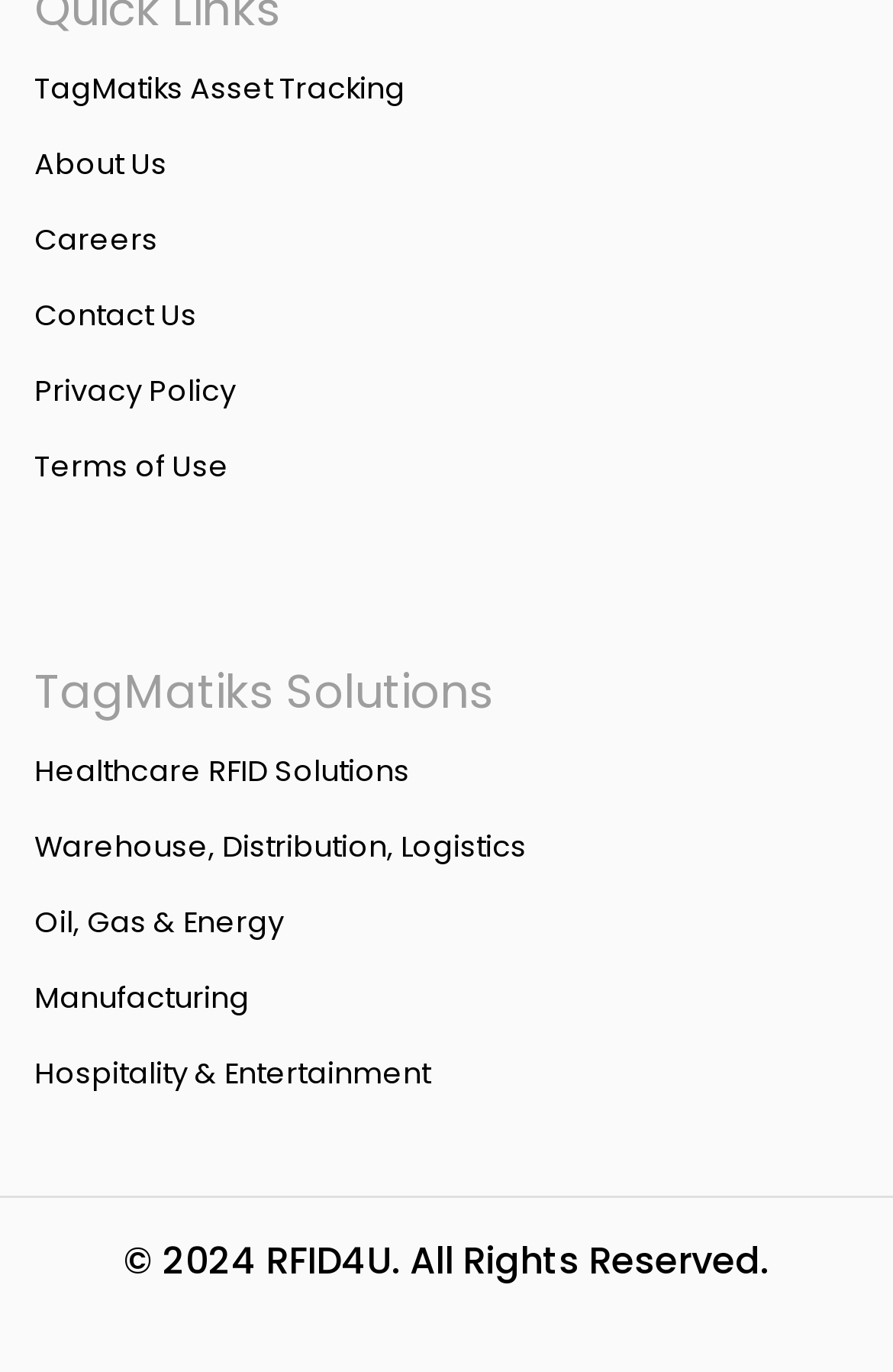Respond concisely with one word or phrase to the following query:
What is the copyright year?

2024